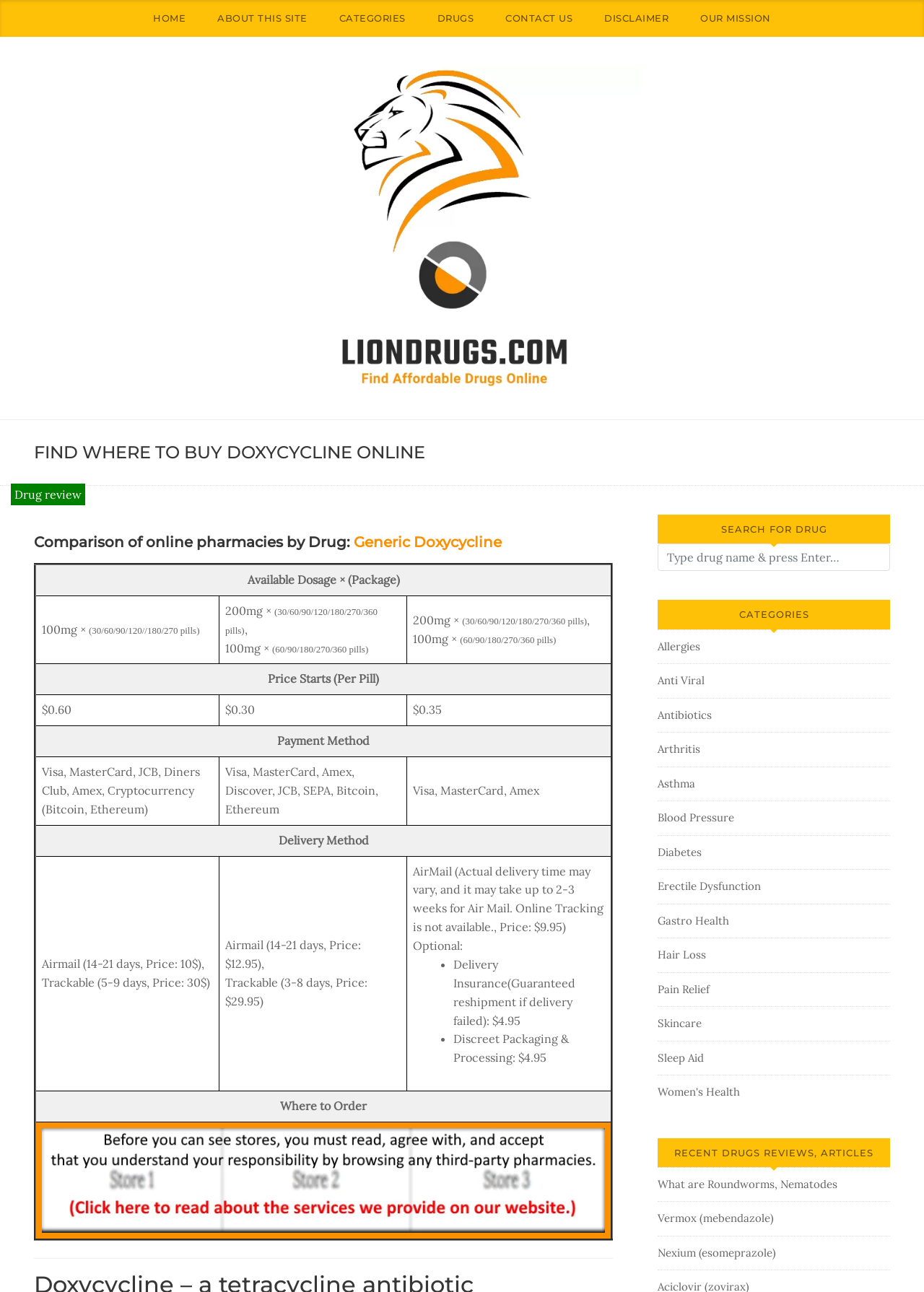What are the available dosages for Doxycycline?
Based on the image, give a concise answer in the form of a single word or short phrase.

100mg, 200mg